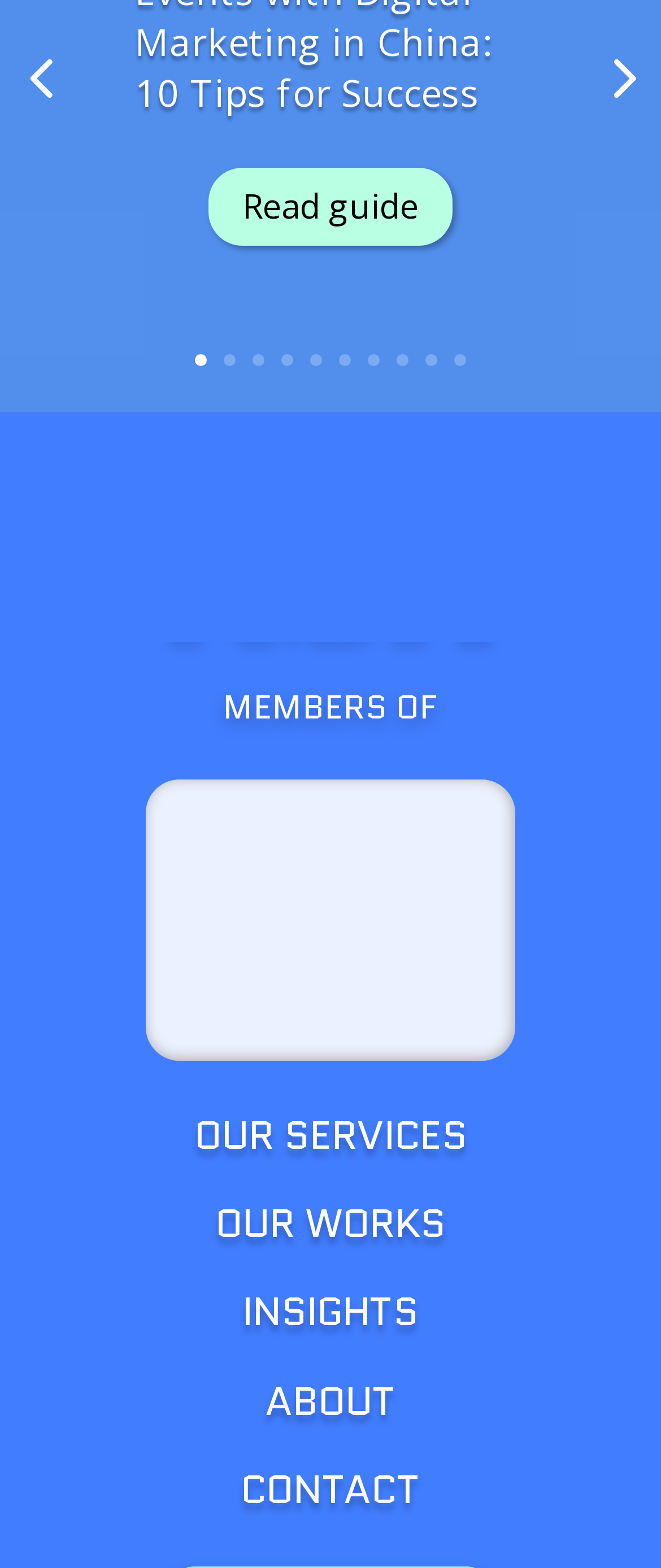Provide a brief response in the form of a single word or phrase:
How many columns are there in the logo section?

2